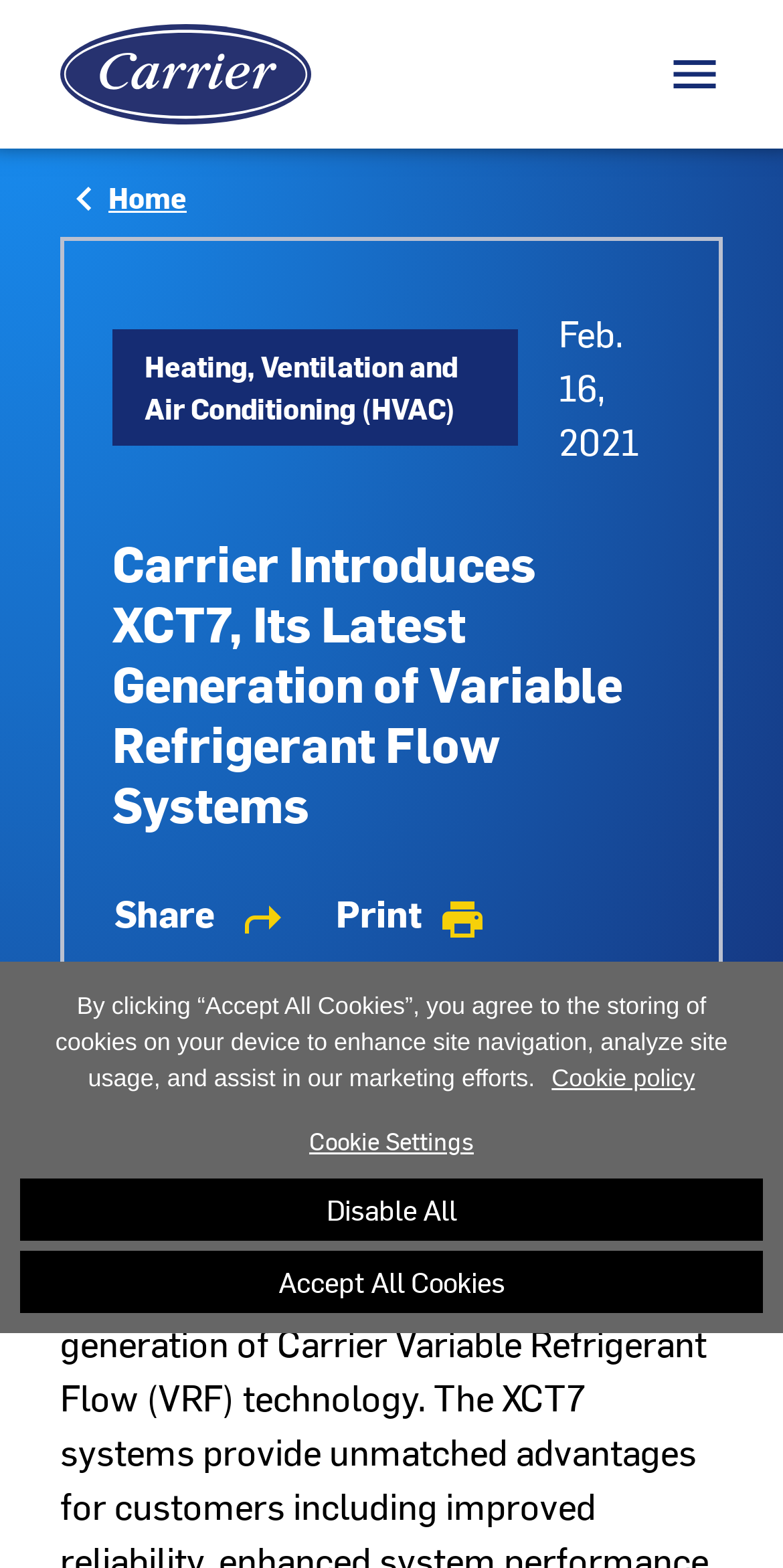Determine the bounding box coordinates of the region to click in order to accomplish the following instruction: "Click the carrier logo". Provide the coordinates as four float numbers between 0 and 1, specifically [left, top, right, bottom].

[0.077, 0.026, 0.397, 0.061]